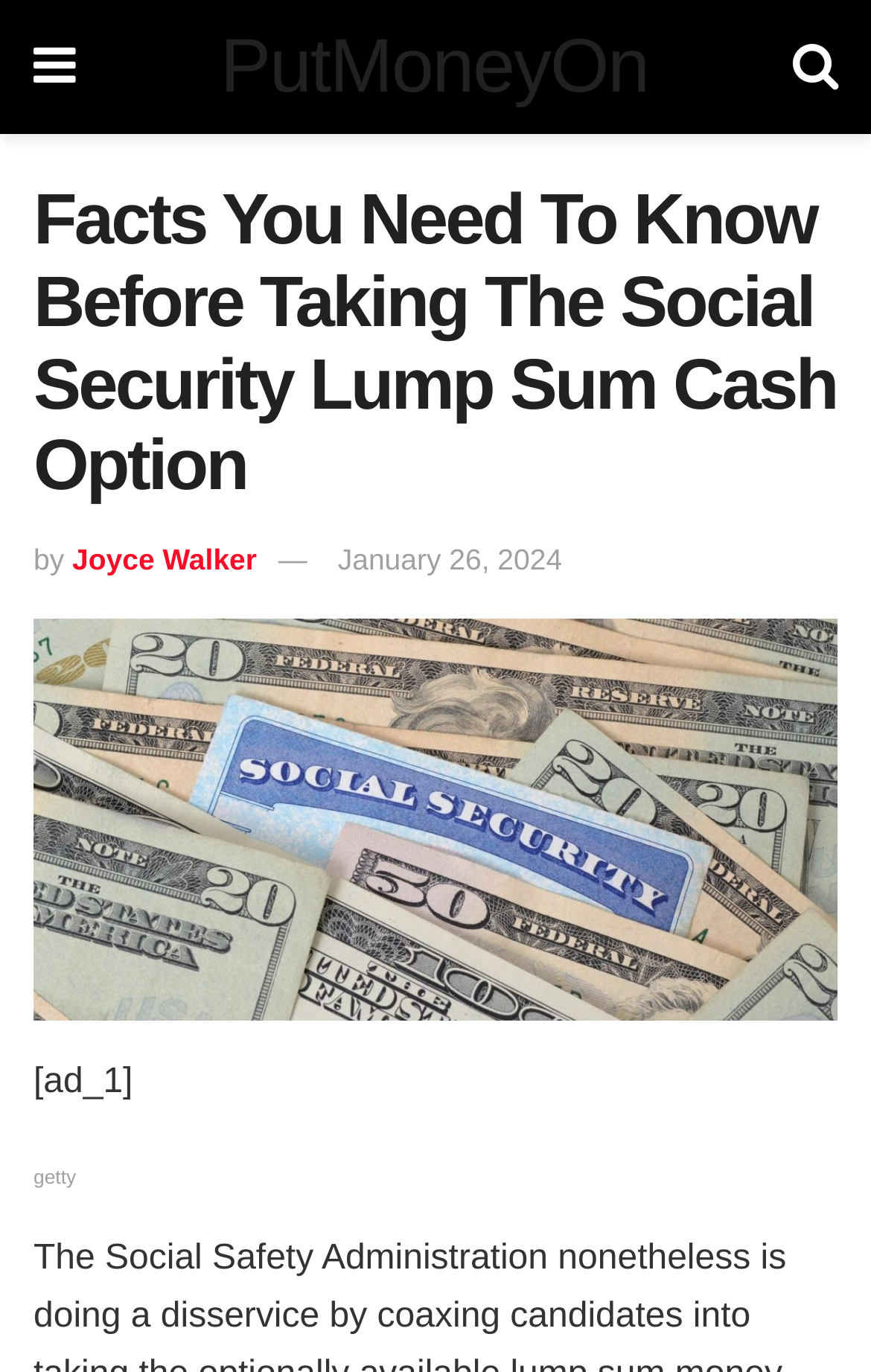What is the source of the image?
By examining the image, provide a one-word or phrase answer.

Getty